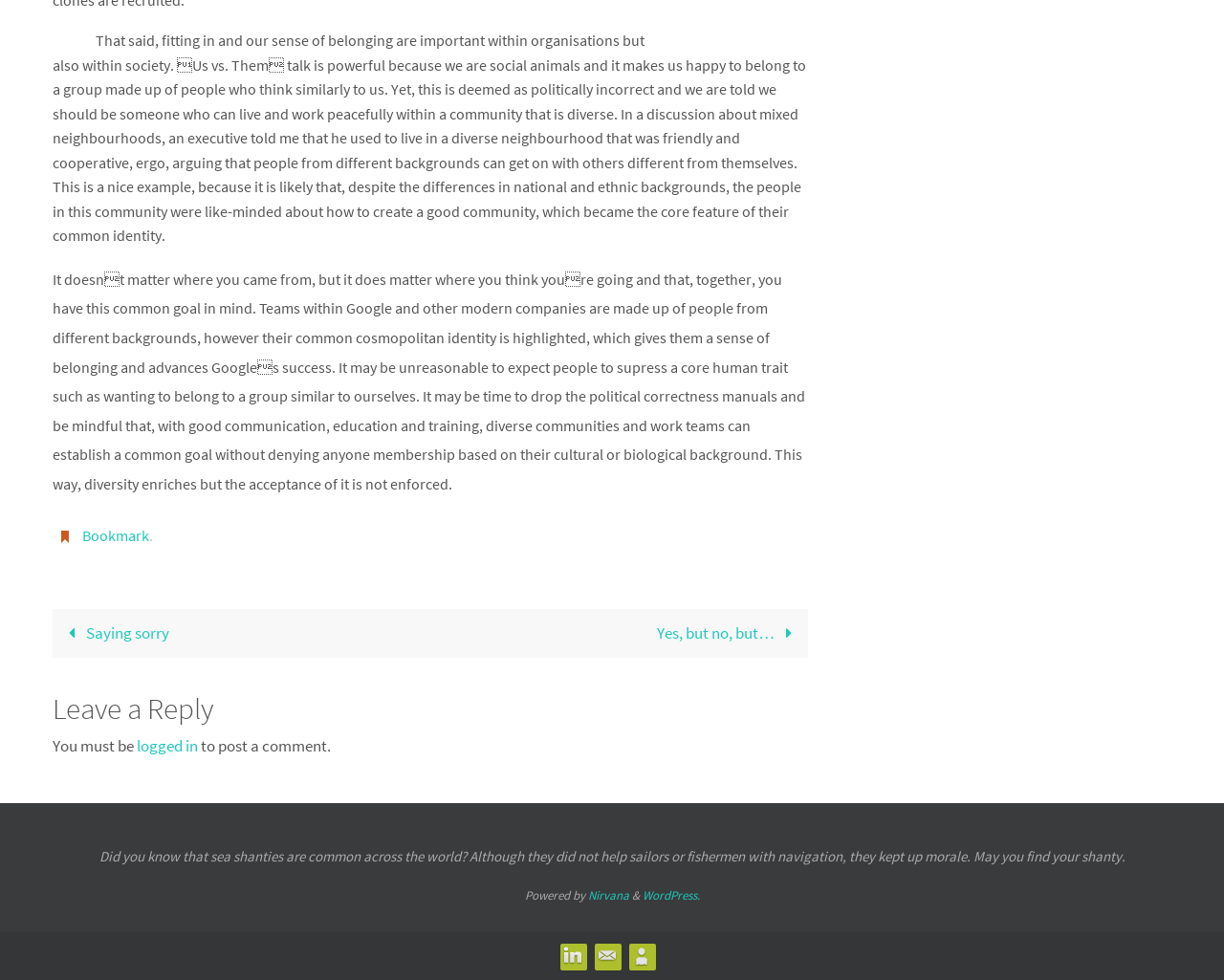Answer the following query with a single word or phrase:
What is the topic of the main article?

Belonging and diversity